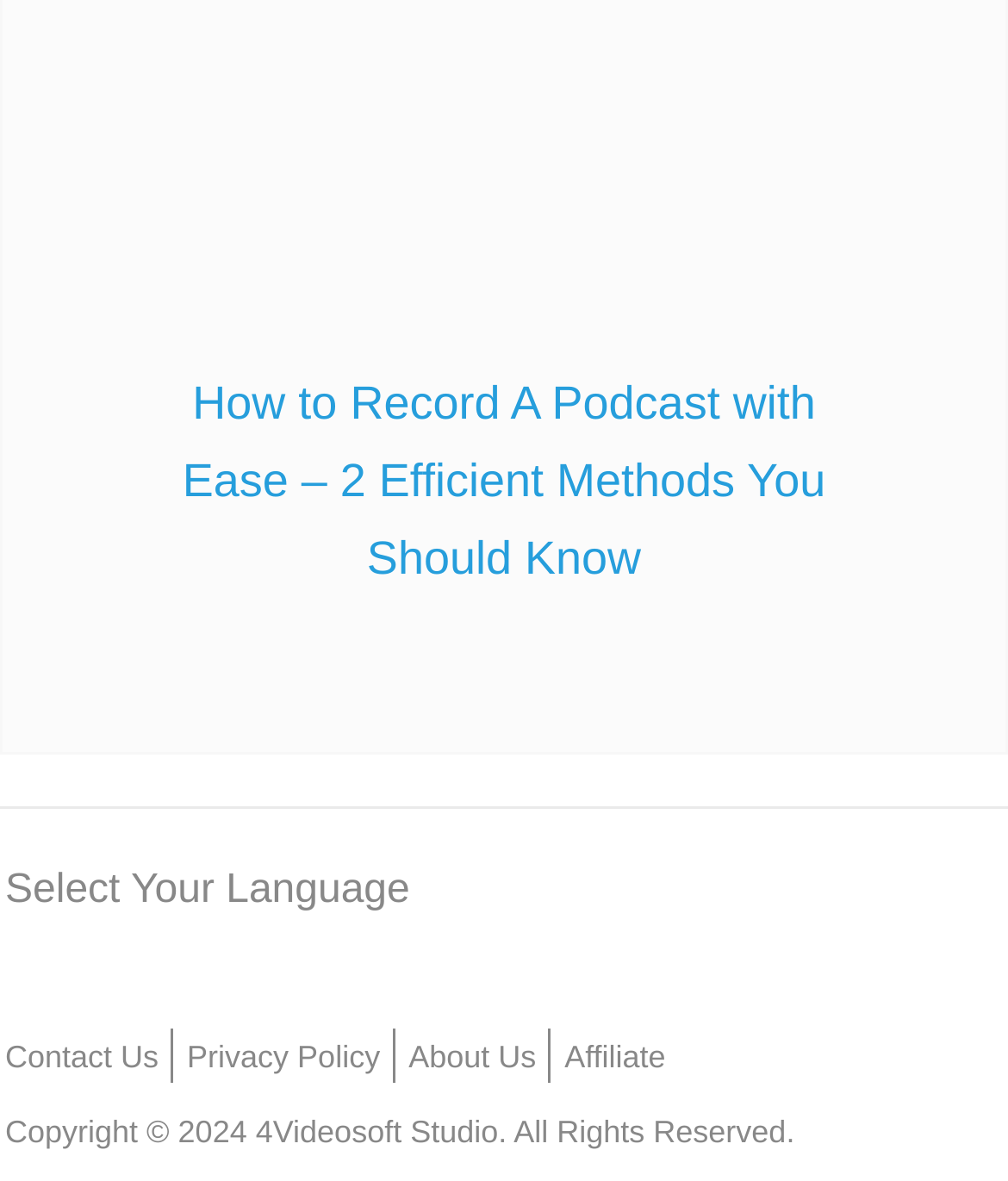How many links are available in the footer section?
Please provide a single word or phrase as your answer based on the screenshot.

5